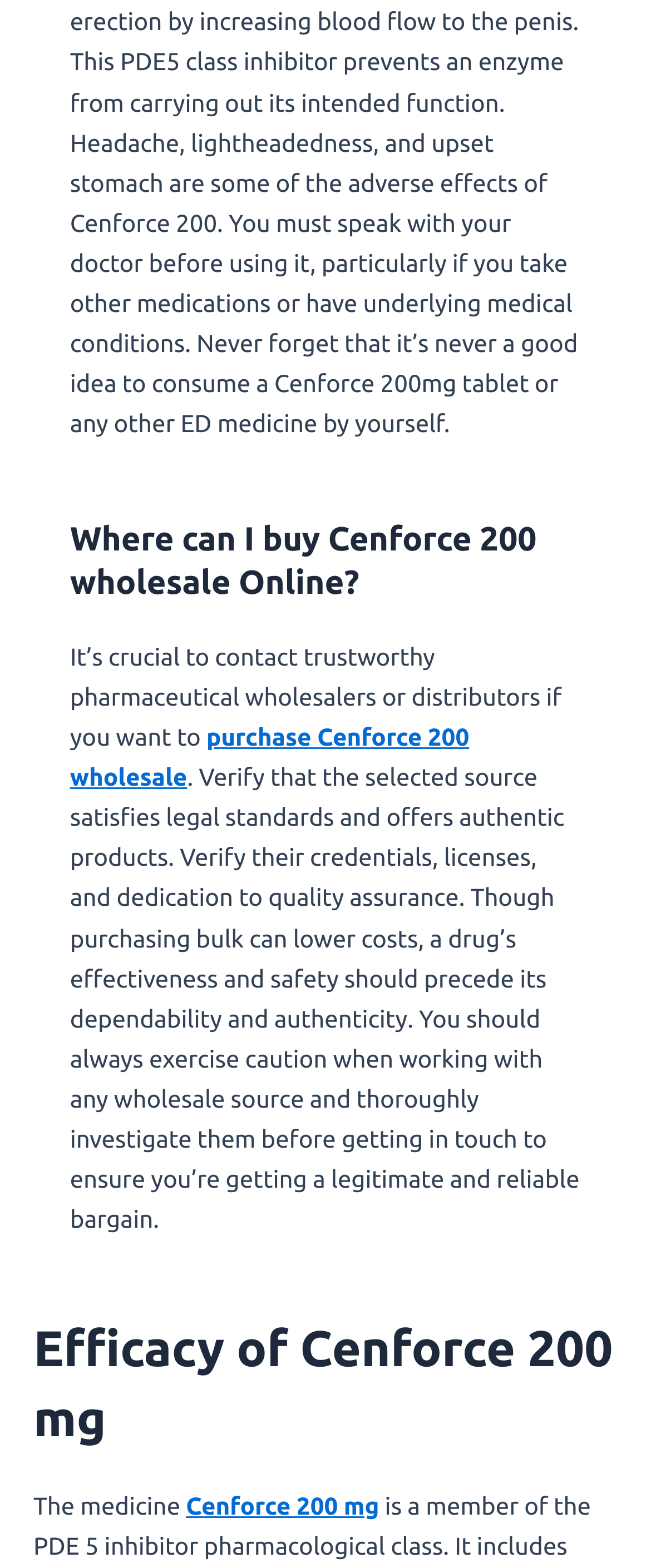Find and provide the bounding box coordinates for the UI element described with: "purchase Cenforce 200 wholesale".

[0.107, 0.461, 0.721, 0.505]